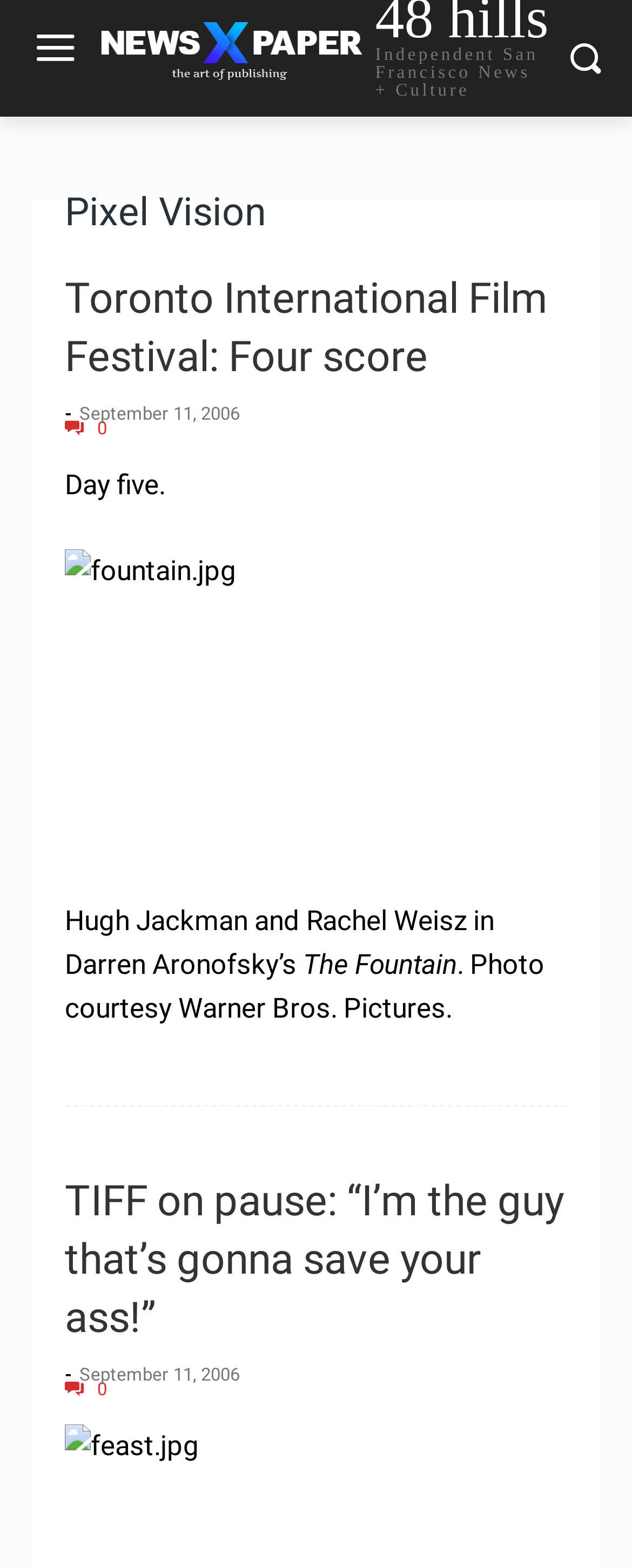Bounding box coordinates should be provided in the format (top-left x, top-left y, bottom-right x, bottom-right y) with all values between 0 and 1. Identify the bounding box for this UI element: 0

[0.103, 0.266, 0.169, 0.28]